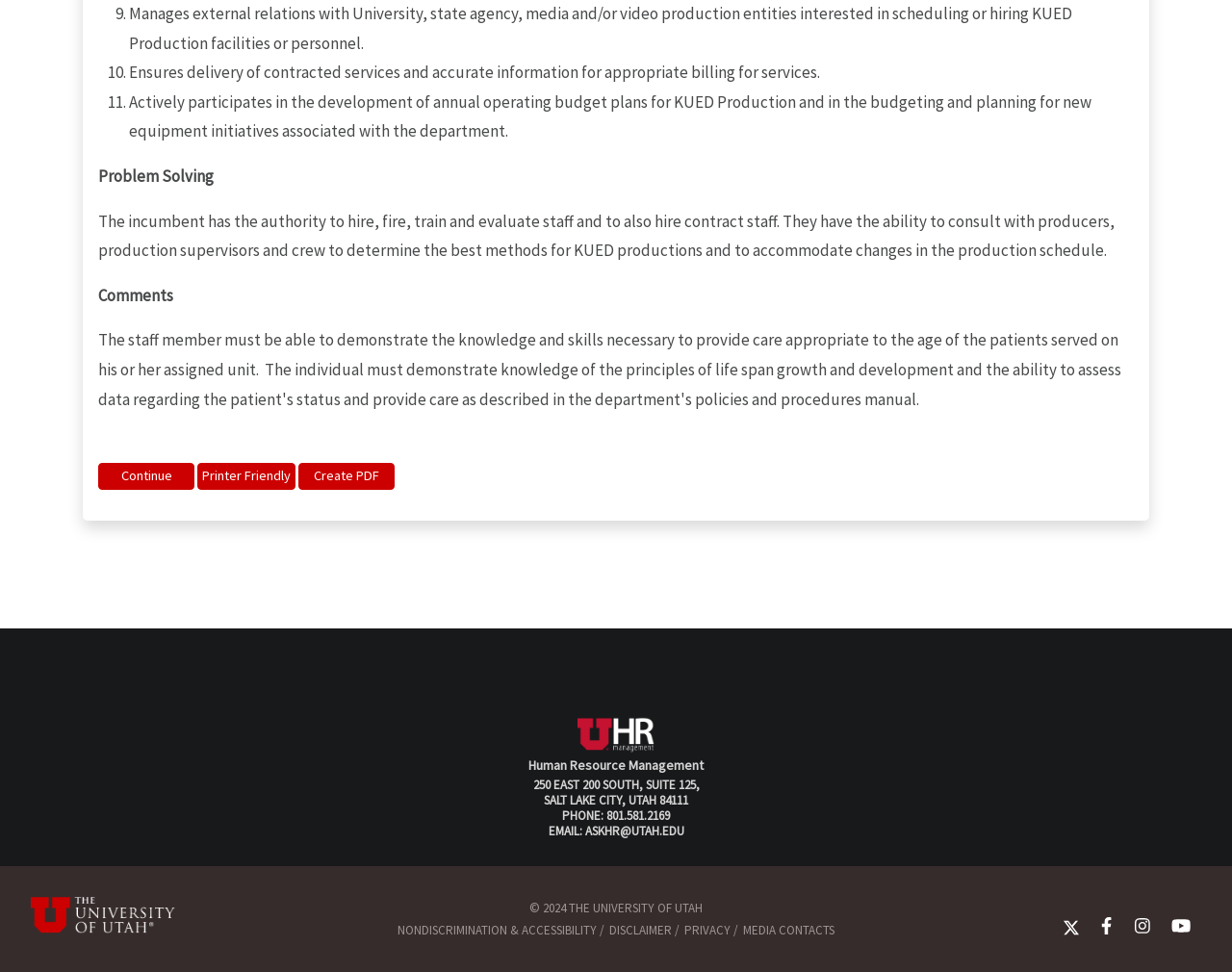How many buttons are there below the text 'Problem Solving'?
Kindly offer a detailed explanation using the data available in the image.

Below the text 'Problem Solving', there are three buttons: 'Continue', 'Printer Friendly', and 'Create PDF'. These buttons are arranged horizontally and are likely related to the content above them.